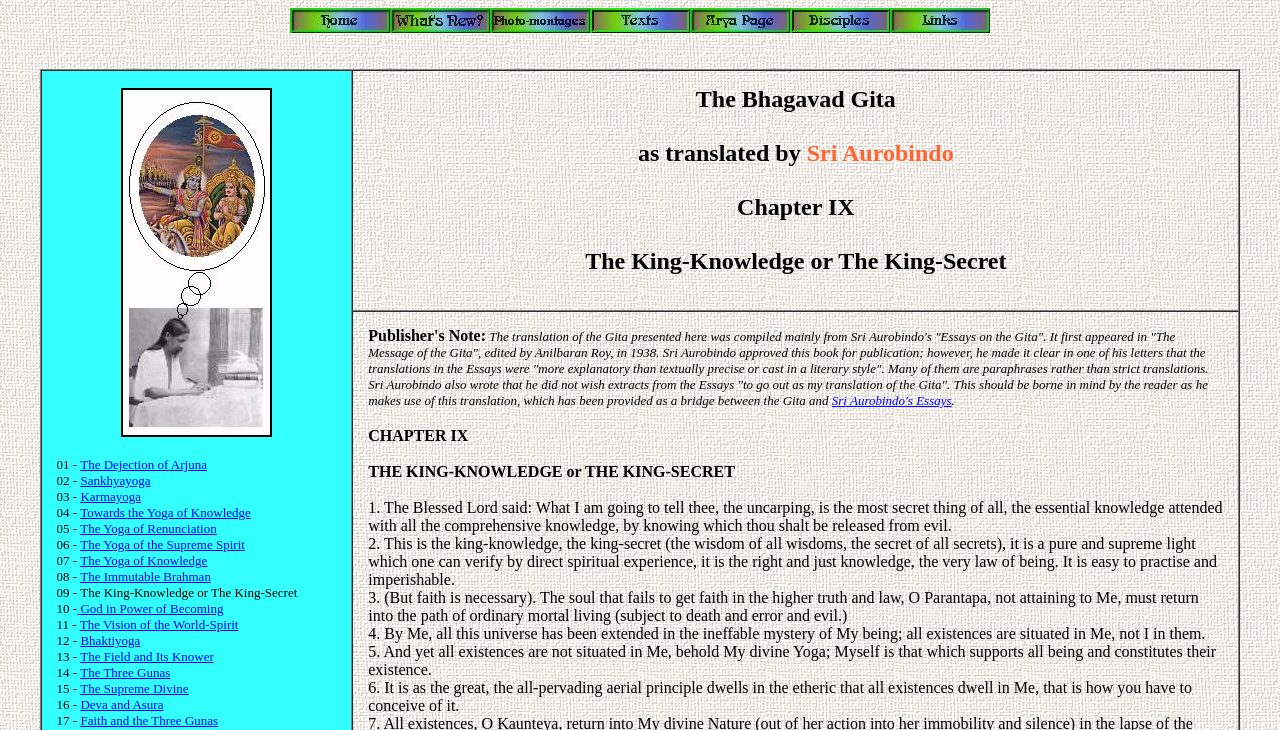What is the first verse of Chapter 9 of the Bhagavad Gita?
Answer the question with a single word or phrase, referring to the image.

The Blessed Lord said: What I am going to tell thee, the uncarping, is the most secret thing of all, the essential knowledge attended with all the comprehensive knowledge, by knowing which thou shalt be released from evil.